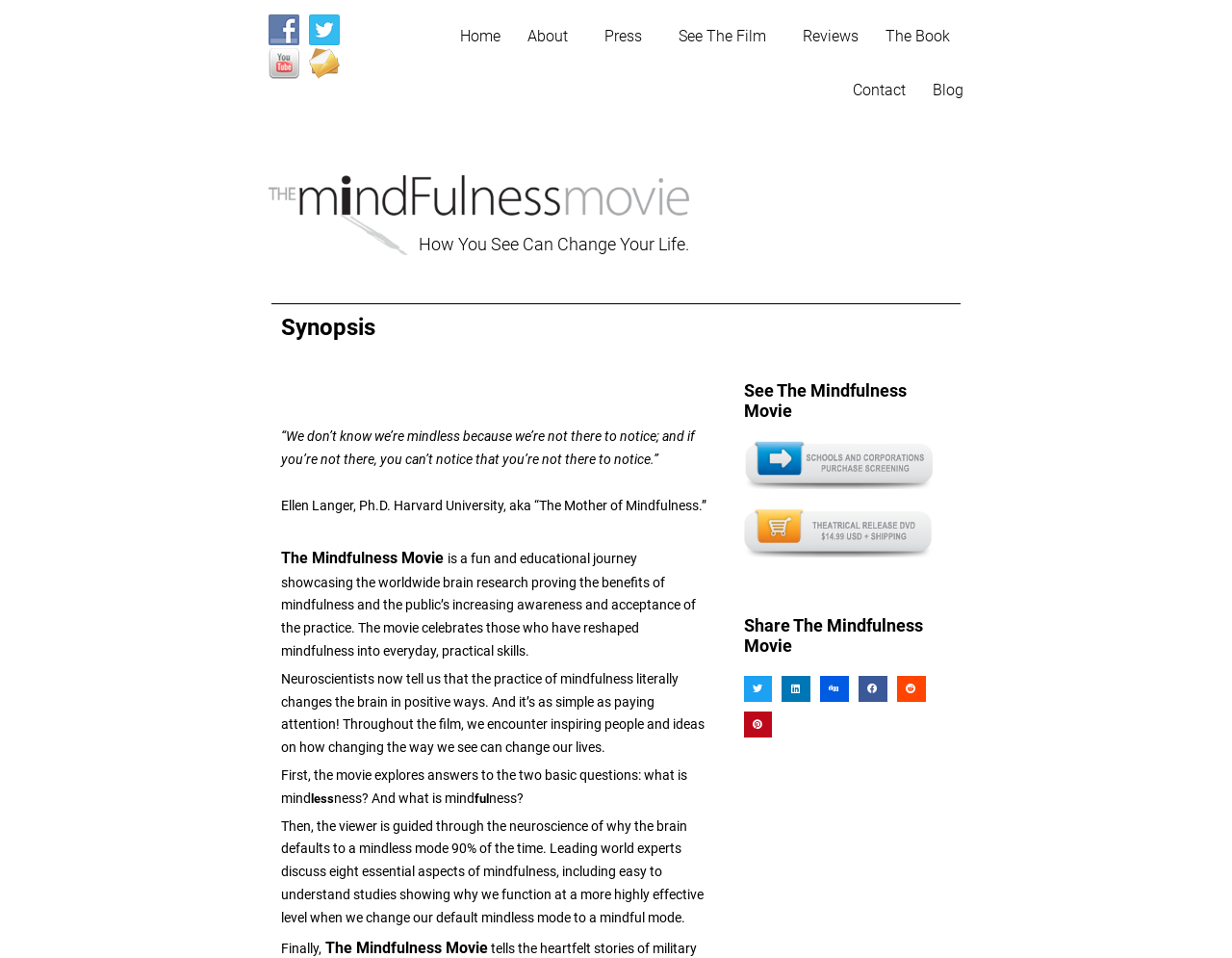Provide a short answer using a single word or phrase for the following question: 
How many buttons are available for sharing?

6